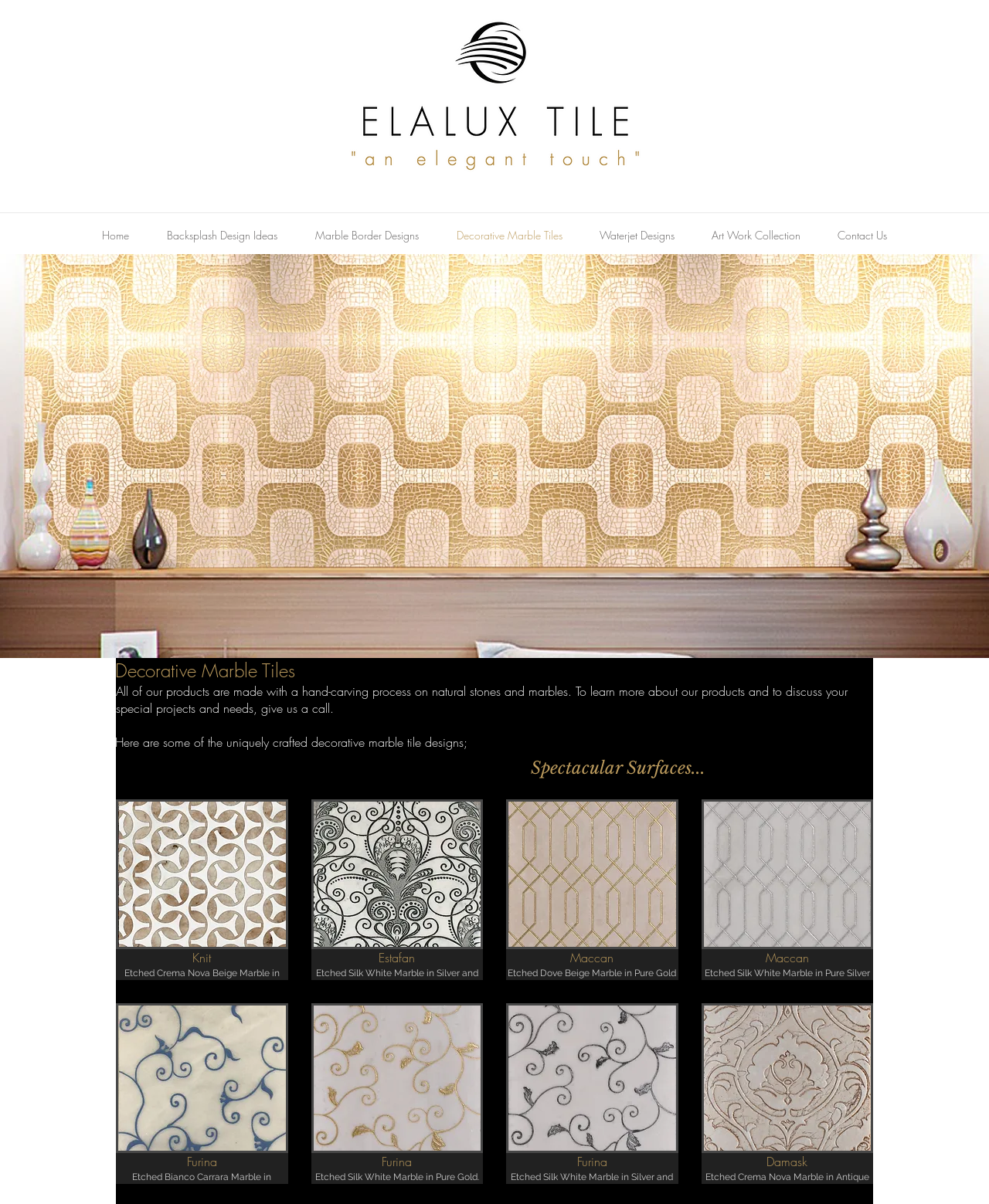Given the element description, predict the bounding box coordinates in the format (top-left x, top-left y, bottom-right x, bottom-right y). Make sure all values are between 0 and 1. Here is the element description: Backsplash Design Ideas

[0.149, 0.184, 0.299, 0.207]